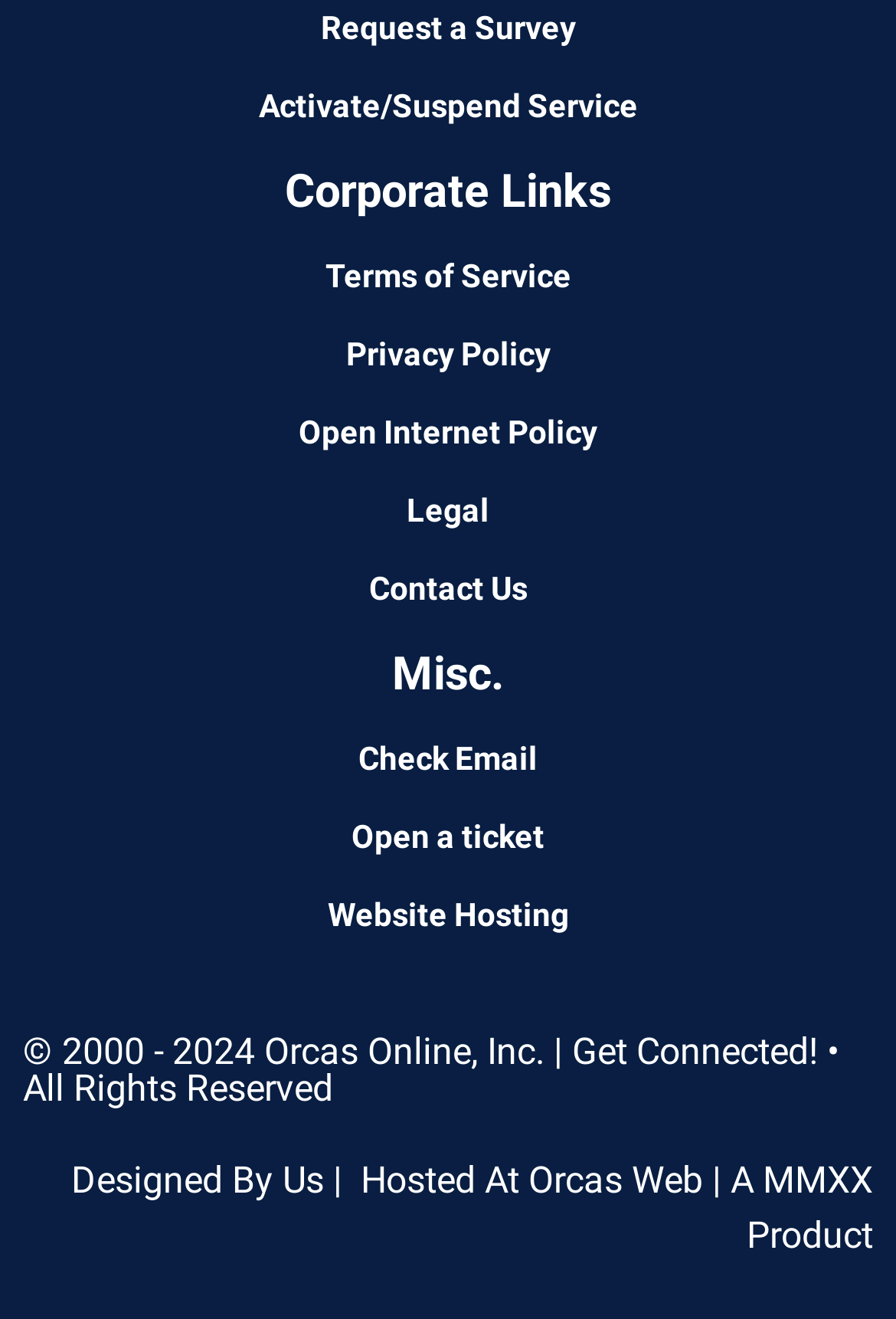Please give a concise answer to this question using a single word or phrase: 
What is the copyright year range?

2000 - 2024